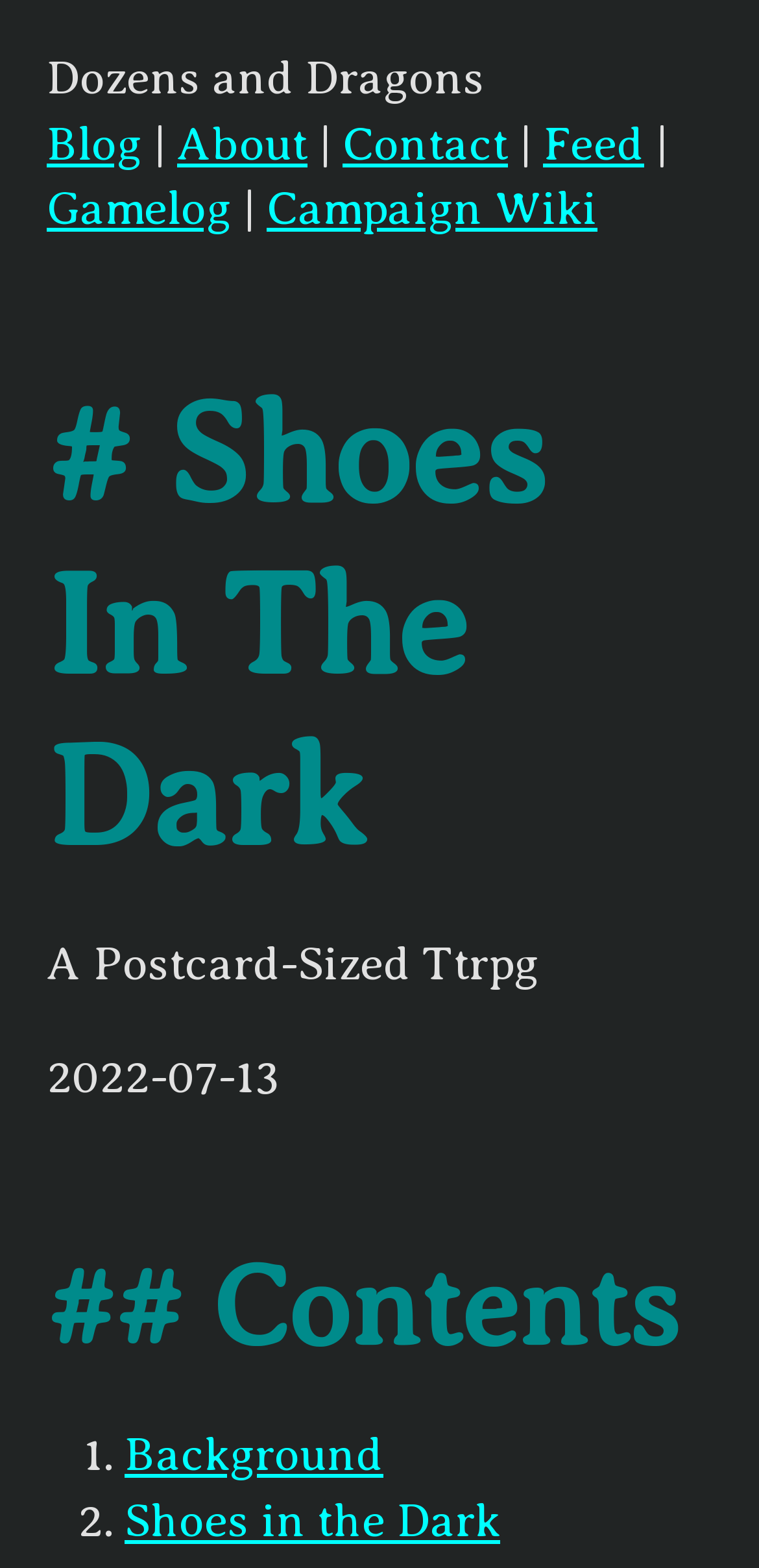Please identify the bounding box coordinates of the element on the webpage that should be clicked to follow this instruction: "check gamelog". The bounding box coordinates should be given as four float numbers between 0 and 1, formatted as [left, top, right, bottom].

[0.062, 0.117, 0.305, 0.149]